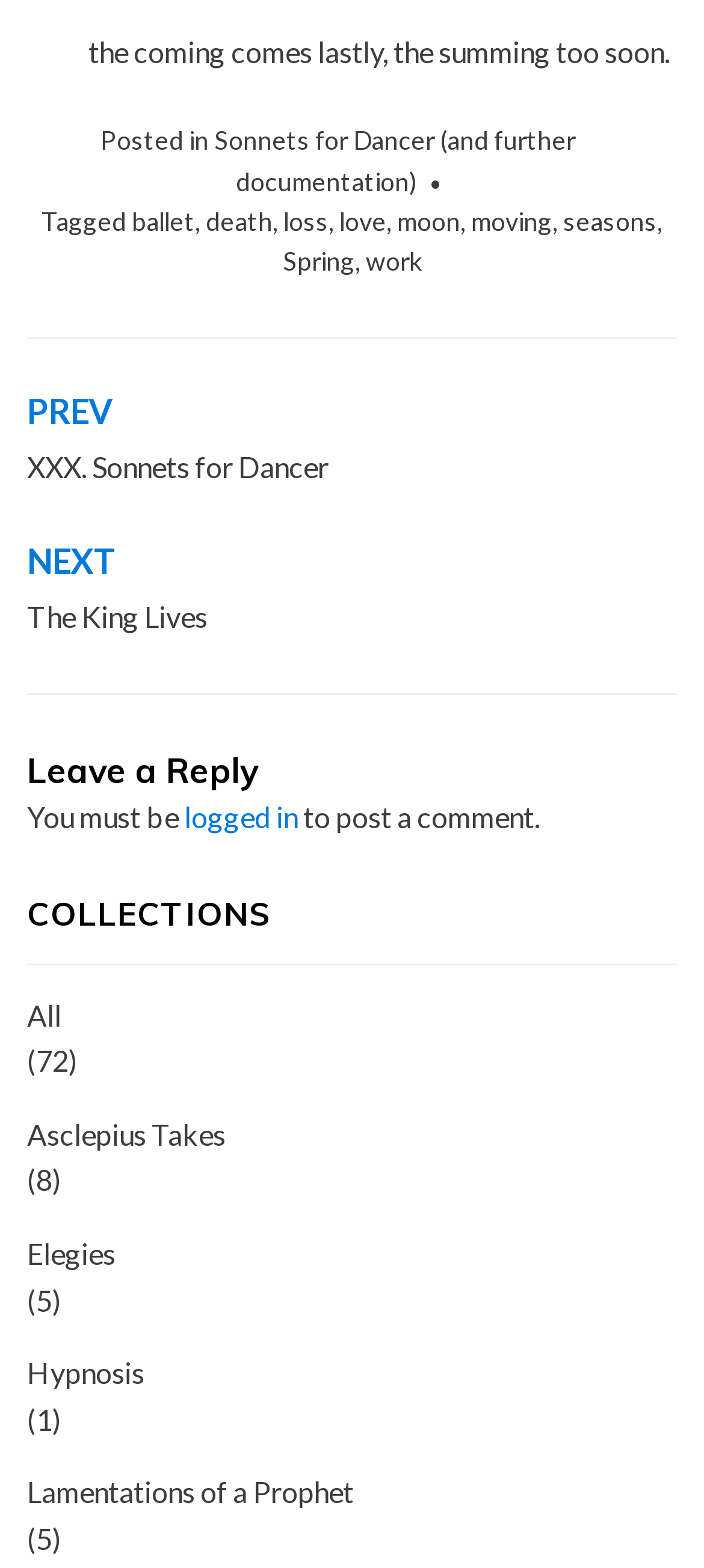Please locate the bounding box coordinates of the element that should be clicked to achieve the given instruction: "Click on the link to log in".

[0.262, 0.509, 0.423, 0.531]